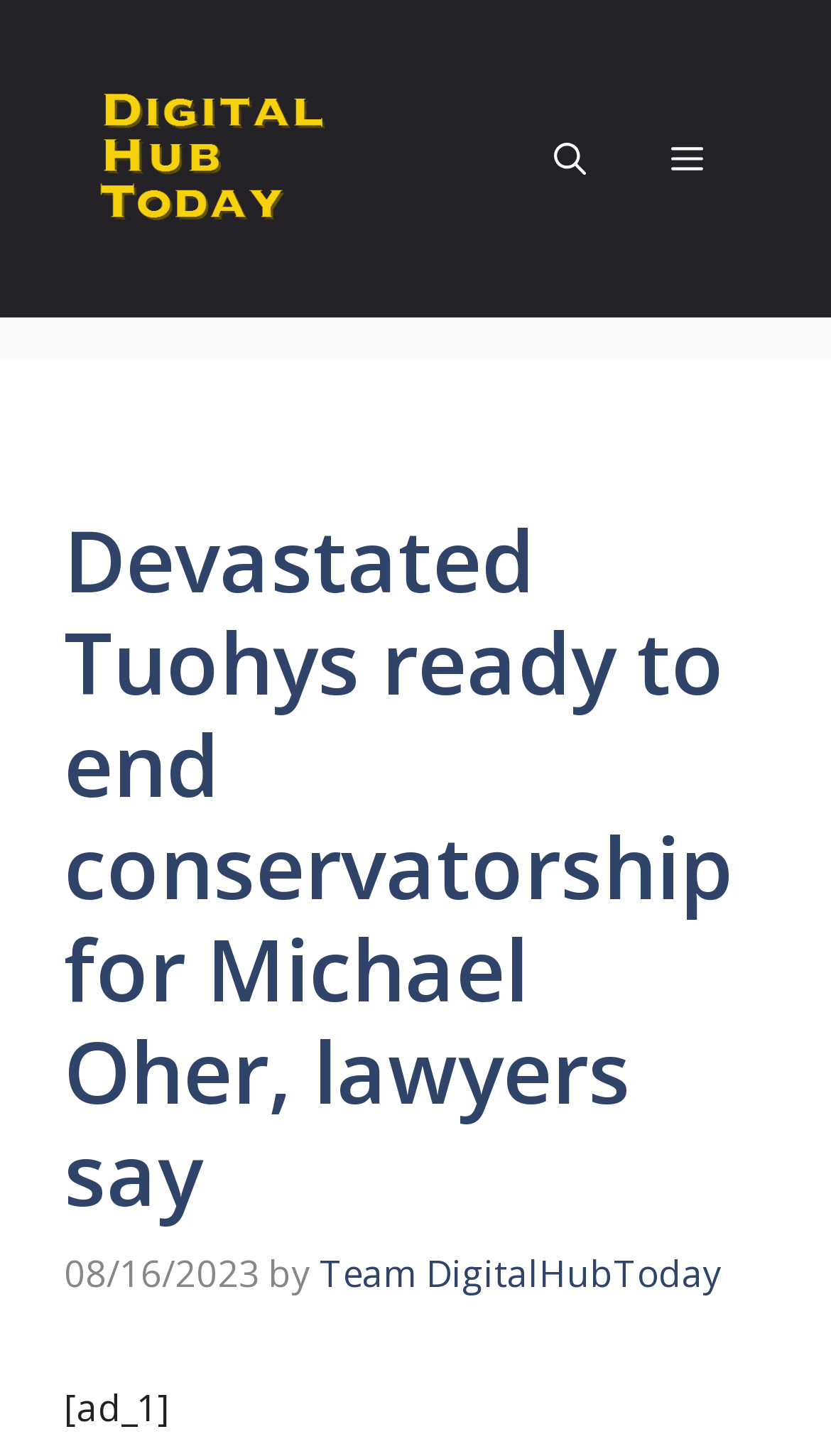Identify the text that serves as the heading for the webpage and generate it.

Devastated Tuohys ready to end conservatorship for Michael Oher, lawyers say